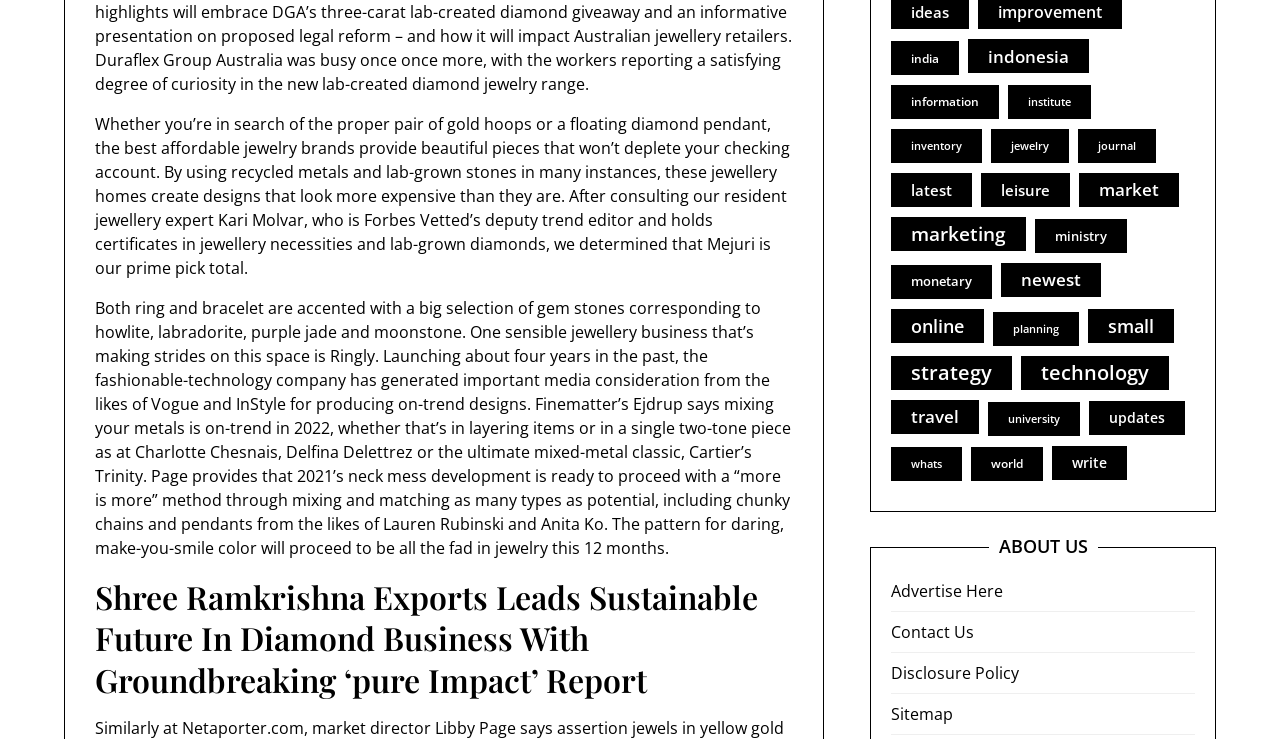Use a single word or phrase to answer the question:
What is the position of the 'ABOUT US' heading?

bottom